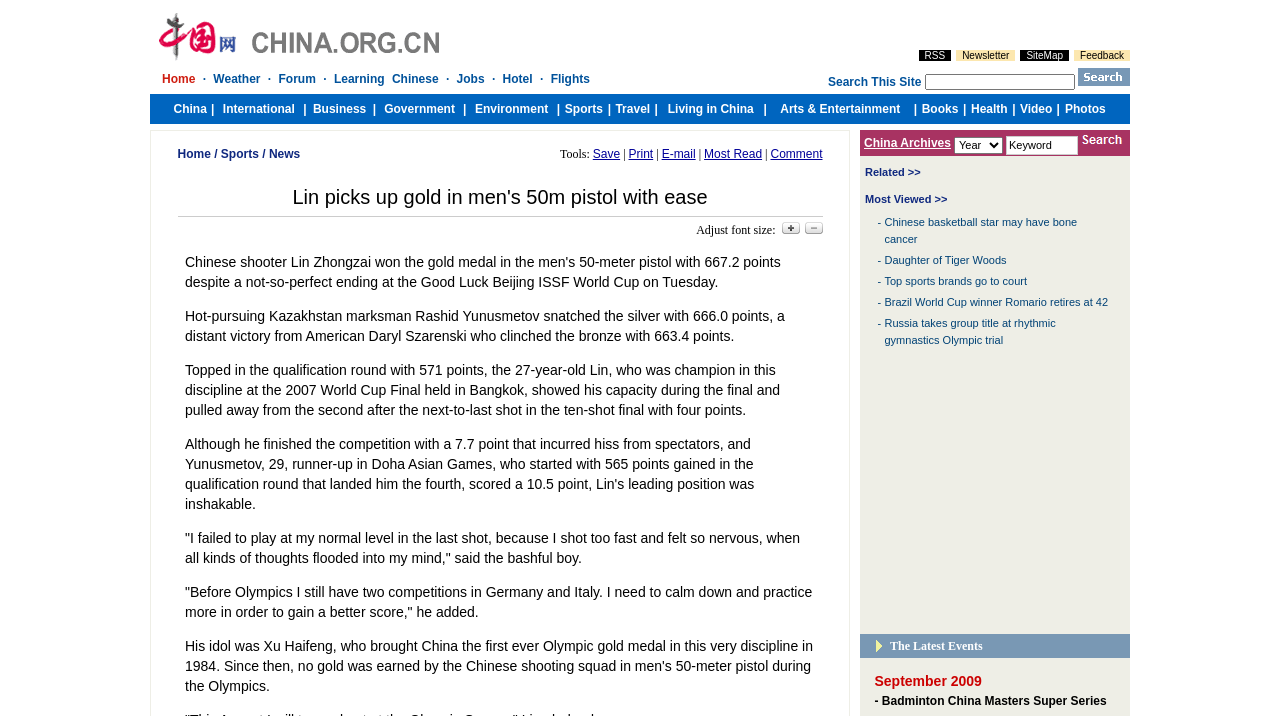Please locate the bounding box coordinates of the element that needs to be clicked to achieve the following instruction: "Click on News". The coordinates should be four float numbers between 0 and 1, i.e., [left, top, right, bottom].

[0.21, 0.205, 0.235, 0.225]